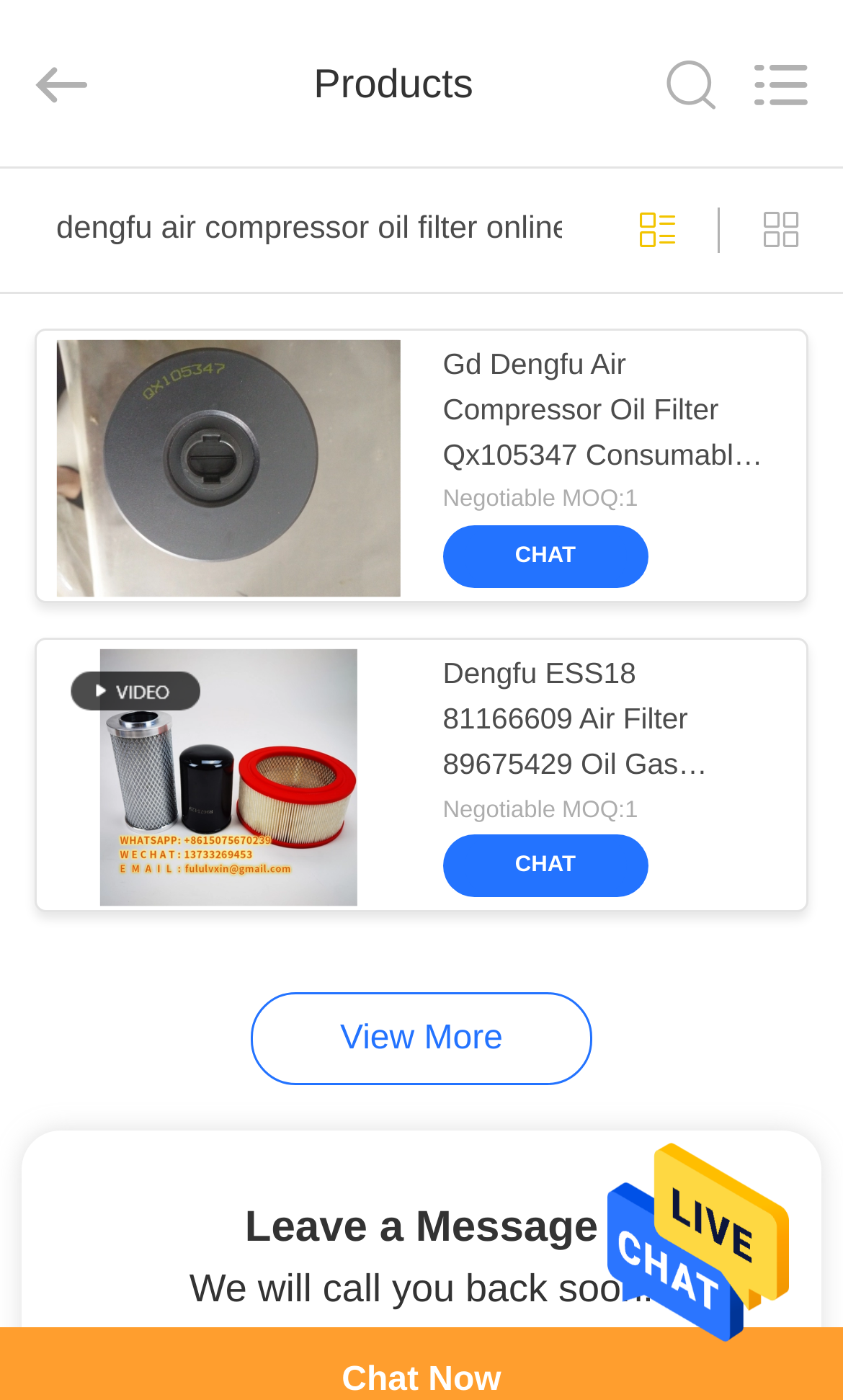How many product images are there?
Give a single word or phrase as your answer by examining the image.

3